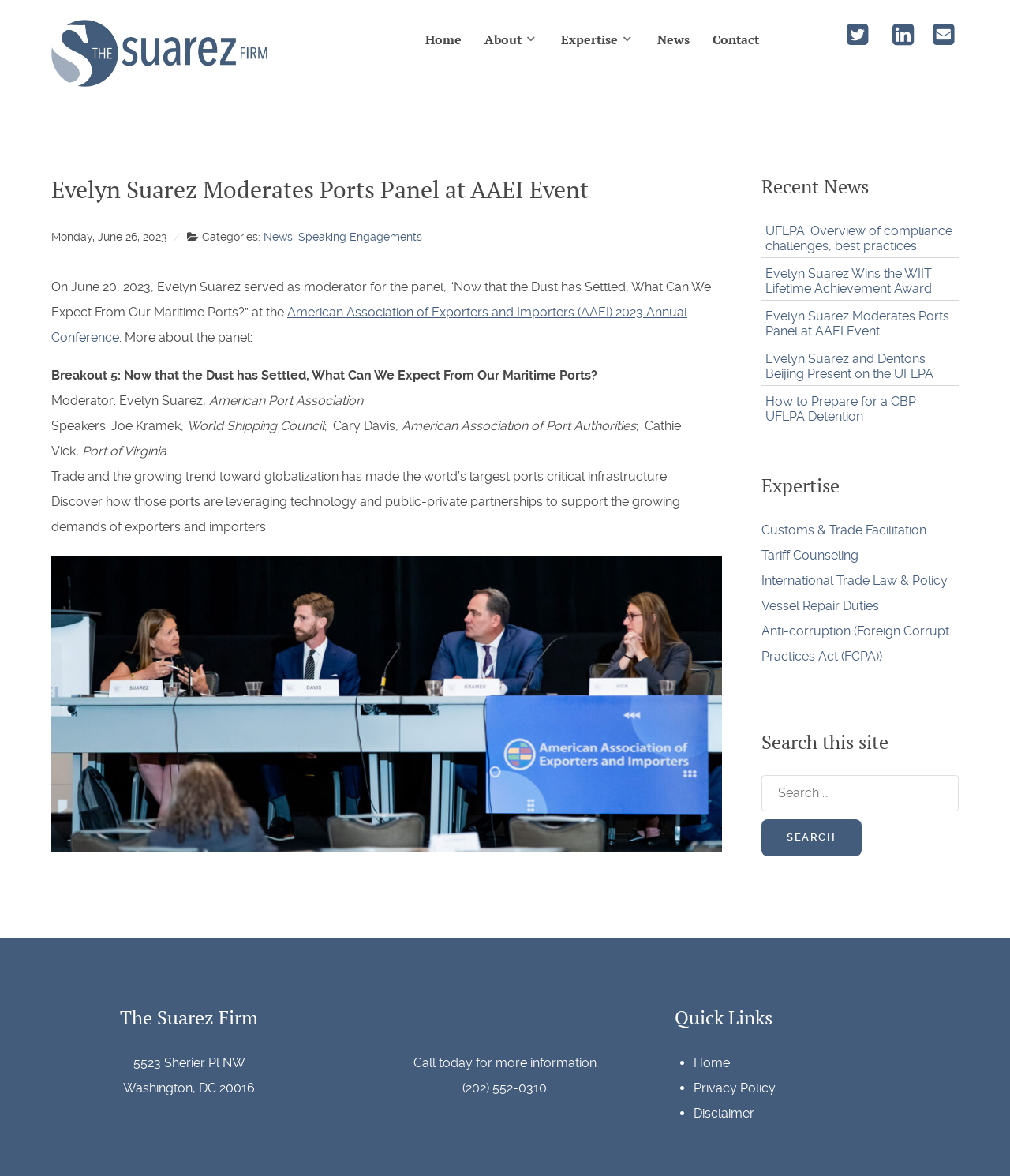Pinpoint the bounding box coordinates of the area that should be clicked to complete the following instruction: "View the recent news about Evelyn Suarez Wins the WIIT Lifetime Achievement Award". The coordinates must be given as four float numbers between 0 and 1, i.e., [left, top, right, bottom].

[0.758, 0.226, 0.923, 0.251]